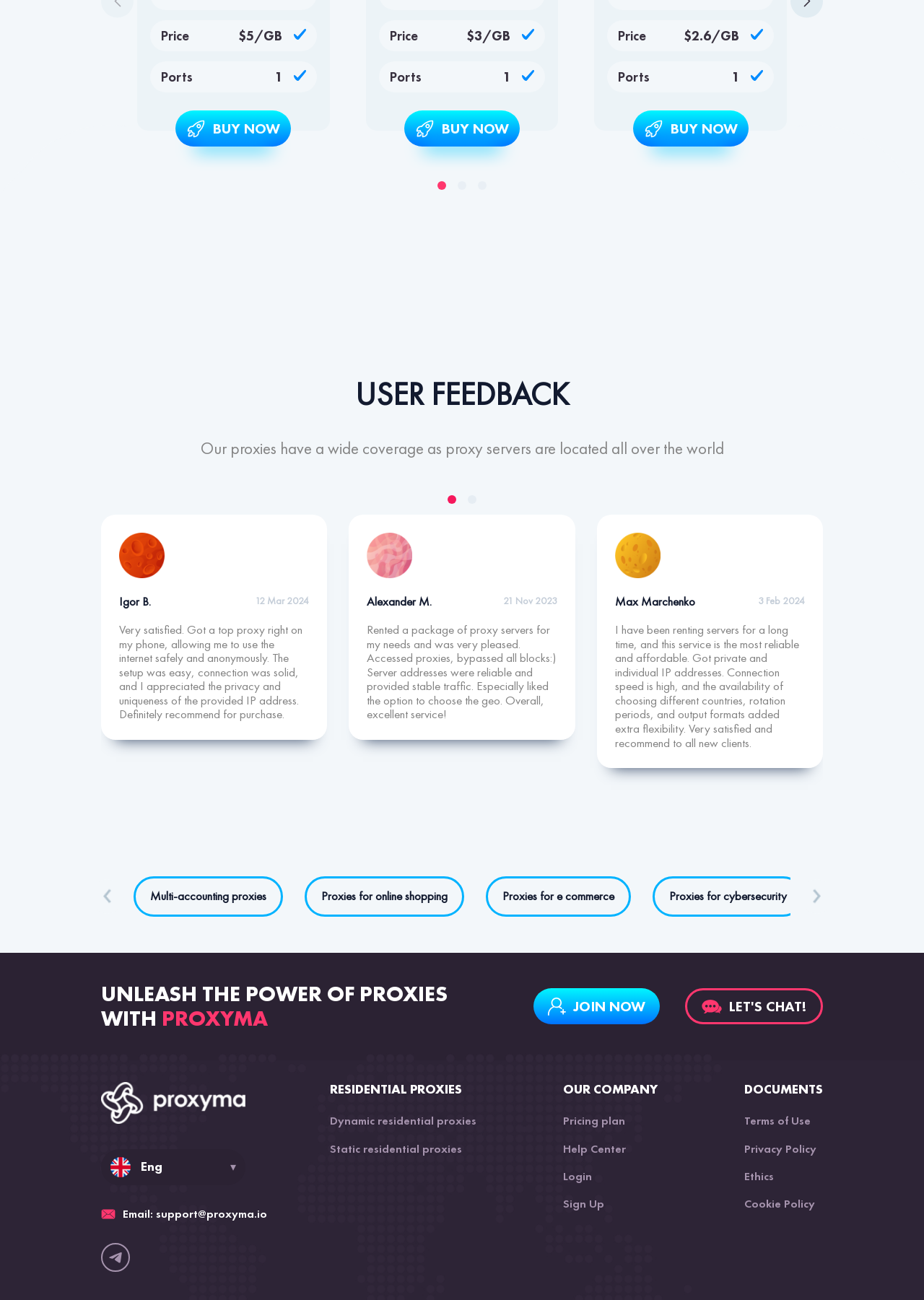Specify the bounding box coordinates of the area that needs to be clicked to achieve the following instruction: "Click on TriageTB".

None